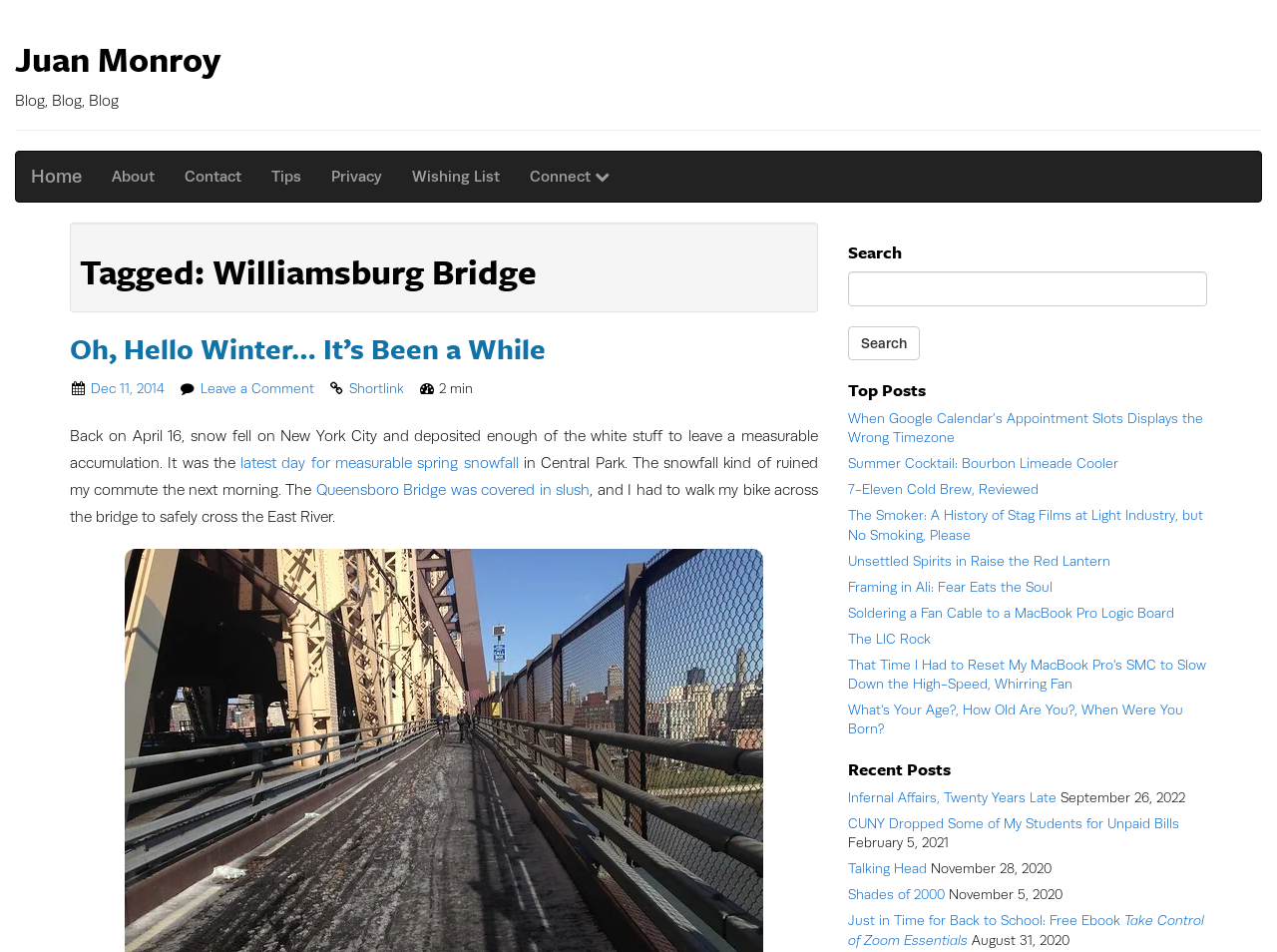Select the bounding box coordinates of the element I need to click to carry out the following instruction: "Click on the 'About' link".

[0.076, 0.159, 0.133, 0.212]